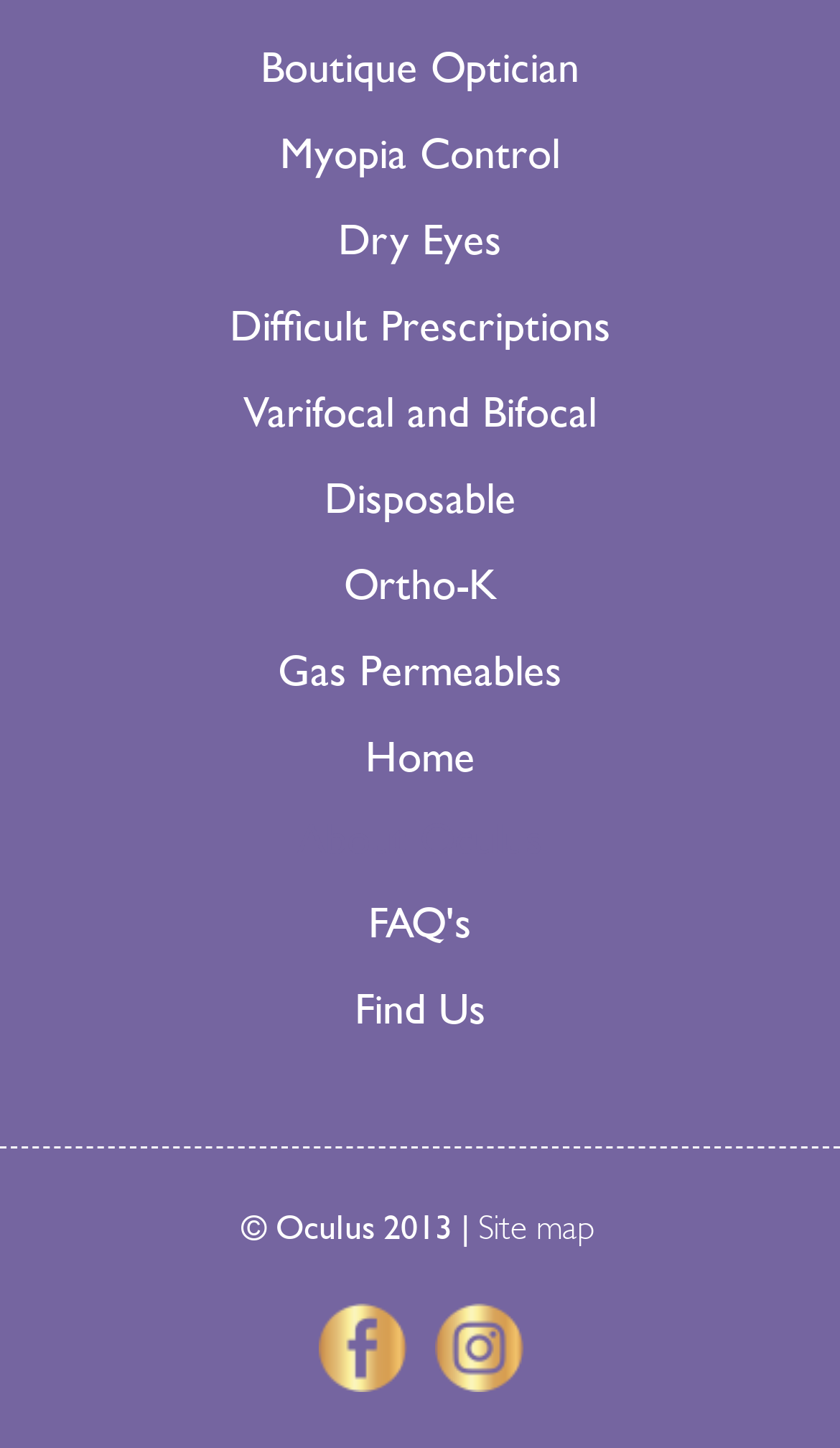Please provide a one-word or short phrase answer to the question:
What is the separator character between the copyright information and the 'Site map' link?

|